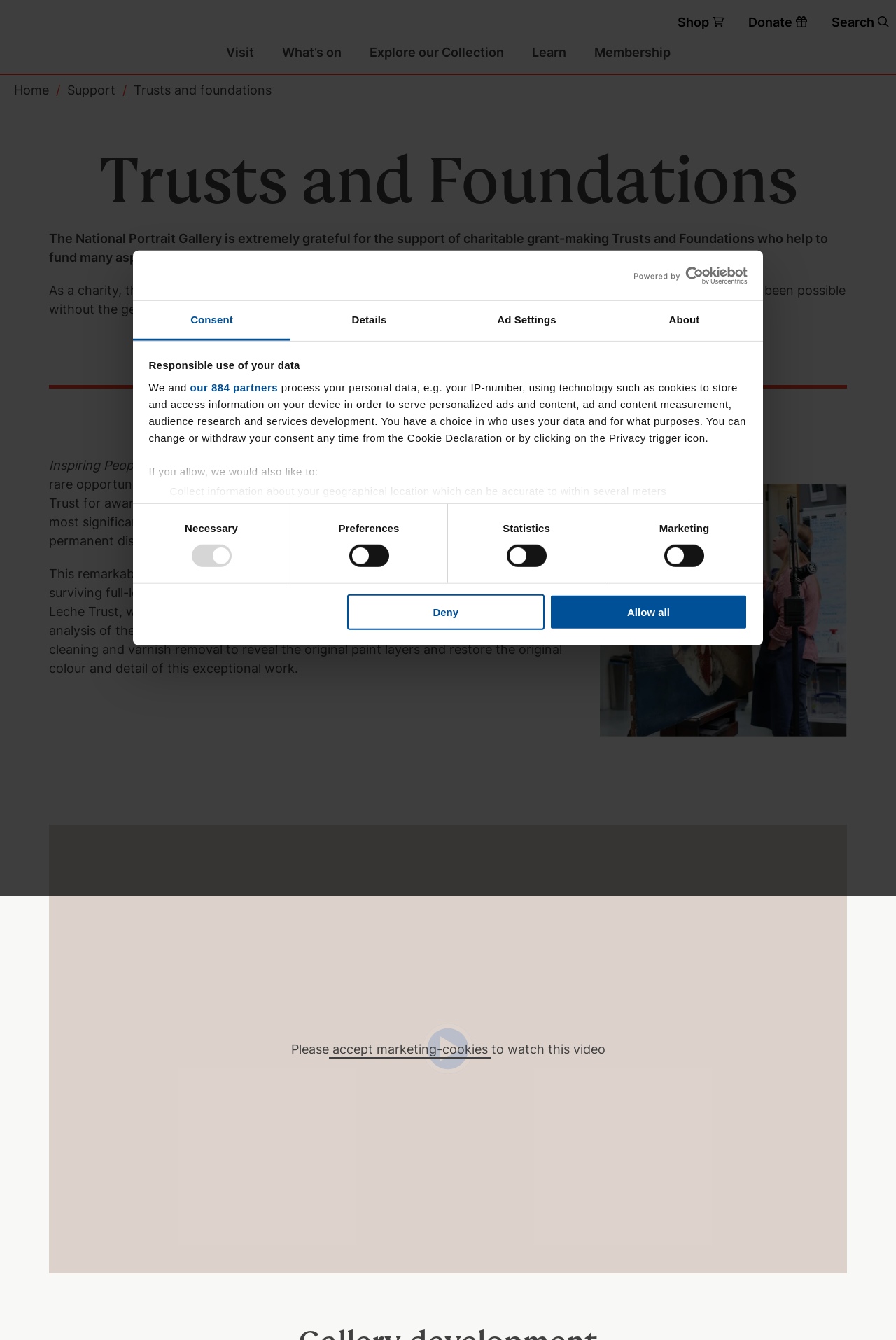Provide an in-depth caption for the contents of the webpage.

The webpage is about Trusts and Foundations at the National Portrait Gallery. At the top, there is a logo and a navigation menu with links to "Visit", "What's on", "Explore our Collection", "Learn", "Membership", "Shop", "Donate", and "Search". Below the navigation menu, there is a heading "Trusts and Foundations" followed by a paragraph of text explaining the importance of grants and donations to the Gallery.

The main content of the page is divided into sections. The first section is about Conservation, with a heading and a paragraph of text describing a conservation project made possible by a grant from the Leche Trust. This section also includes an image of a portrait, Katherine Parr NPG 4451, which was conserved thanks to the grant.

Below the Conservation section, there is a modal dialog box with a heading "Responsible use of your data" and a long paragraph of text explaining how the Gallery and its partners process personal data. The dialog box also includes a tab list with tabs for "Consent", "Details", "Ad Settings", and "About". The "Consent" tab is selected by default and includes a group of checkboxes for selecting preferences.

At the bottom of the page, there are links to "Home" and "Support", as well as a button to "Accept" marketing cookies.